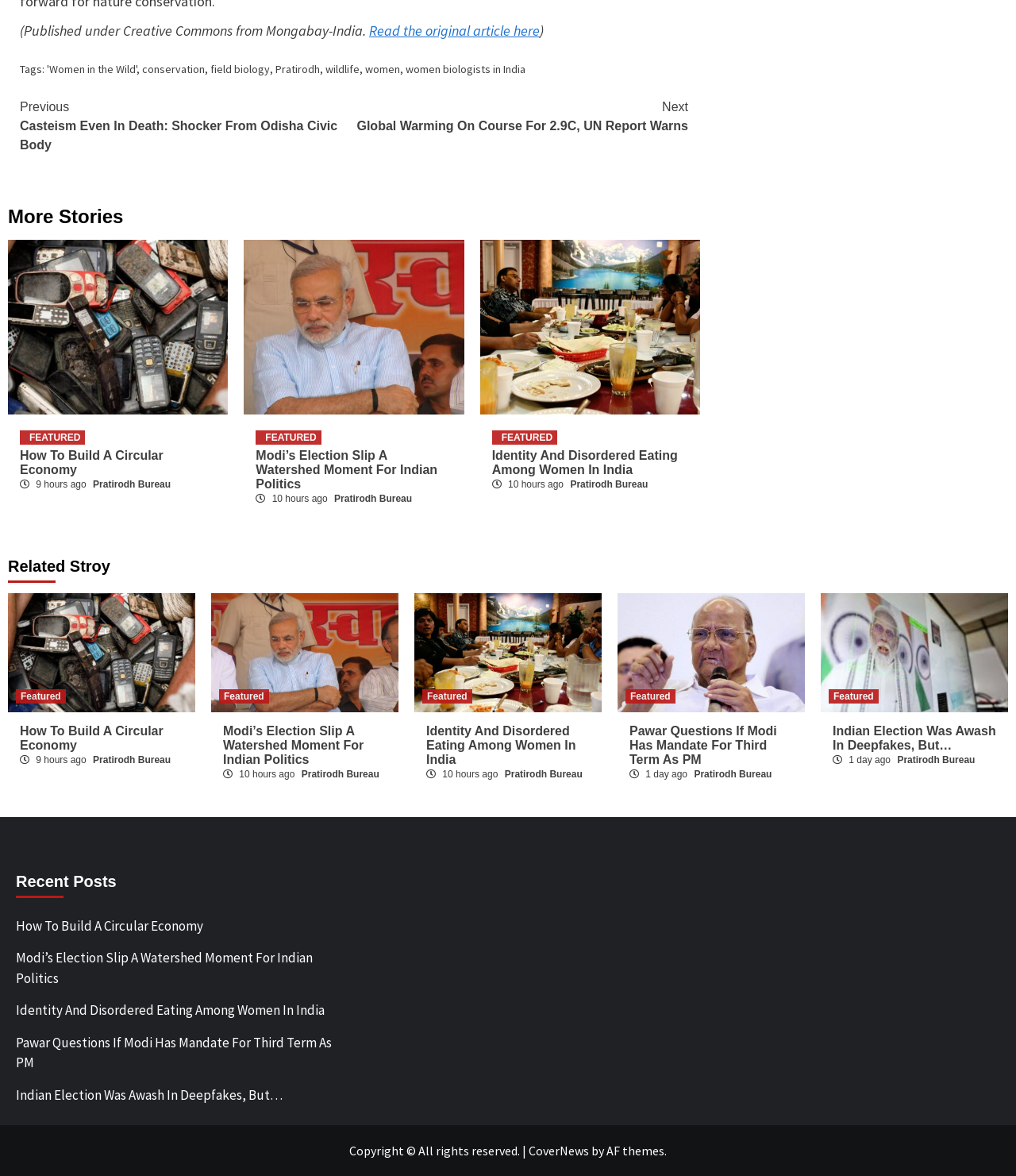What is the topic of the article 'Identity And Disordered Eating Among Women In India'?
Respond to the question with a well-detailed and thorough answer.

The topic of the article 'Identity And Disordered Eating Among Women In India' can be determined by looking at the title of the article, which suggests that the article is about the relationship between identity and disordered eating among women in India.